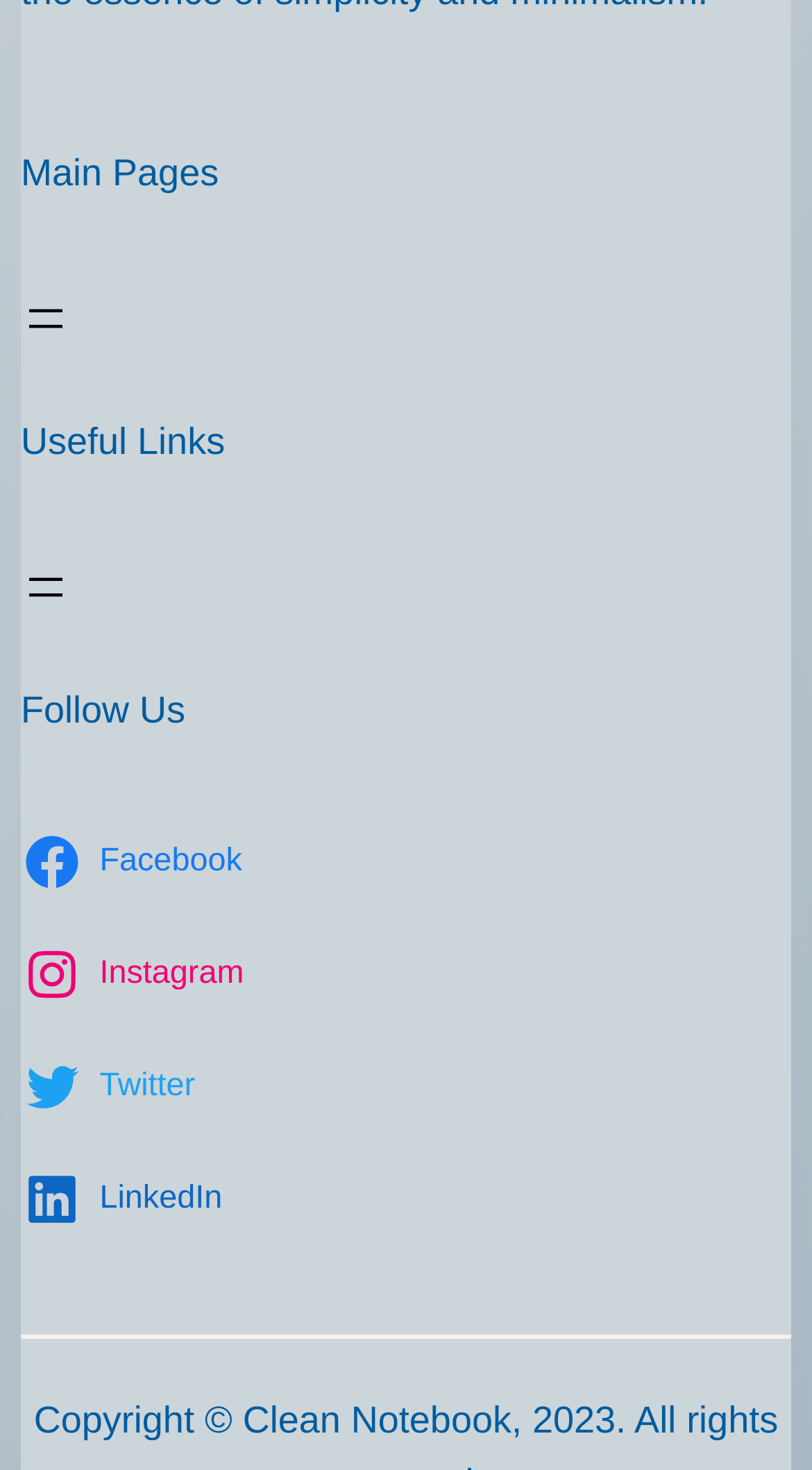Give a one-word or short-phrase answer to the following question: 
What is the second heading on the page?

Useful Links